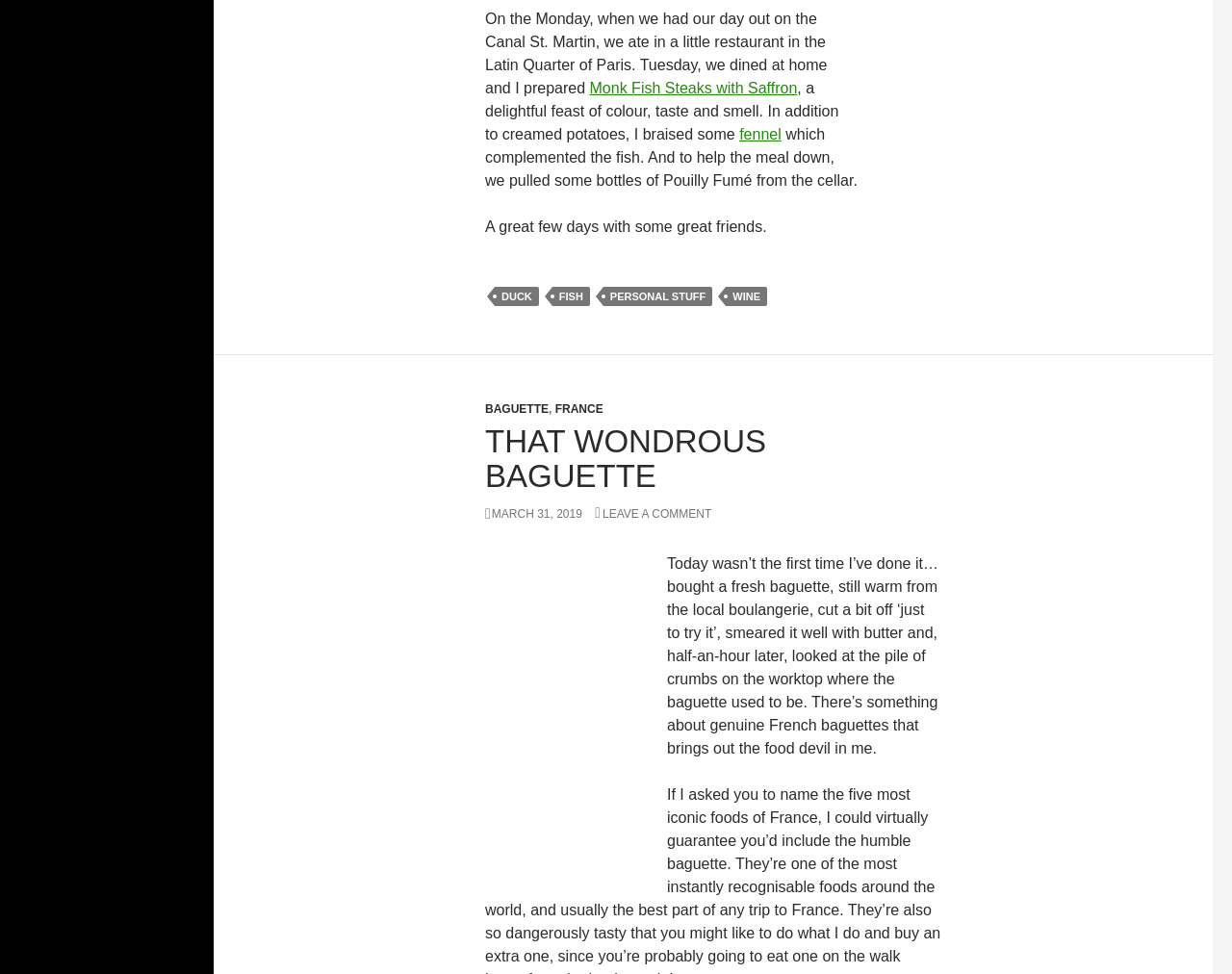Determine the bounding box coordinates of the clickable region to execute the instruction: "Go to About us". The coordinates should be four float numbers between 0 and 1, denoted as [left, top, right, bottom].

None